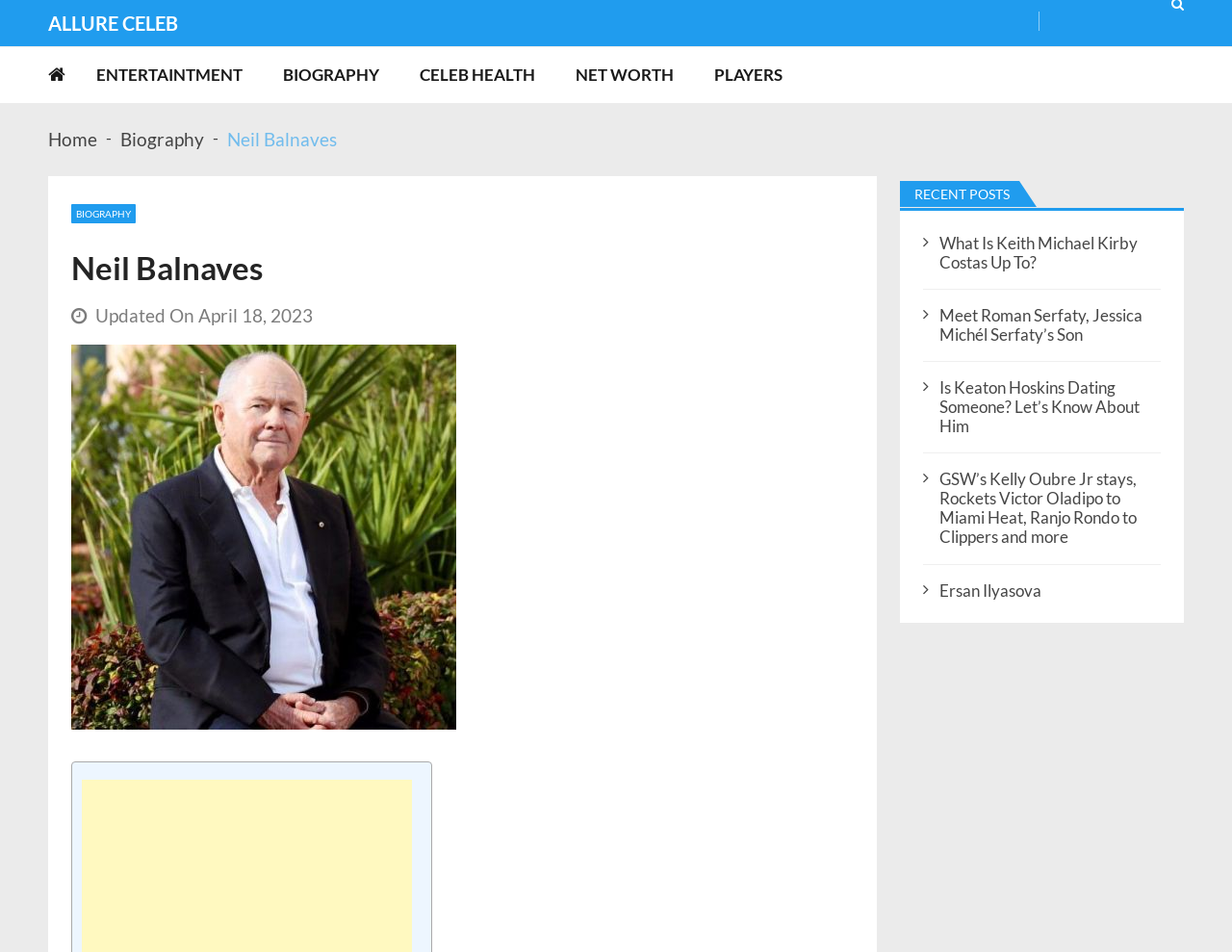Find the bounding box coordinates of the clickable area that will achieve the following instruction: "Read Neil Balnaves biography".

[0.058, 0.257, 0.693, 0.307]